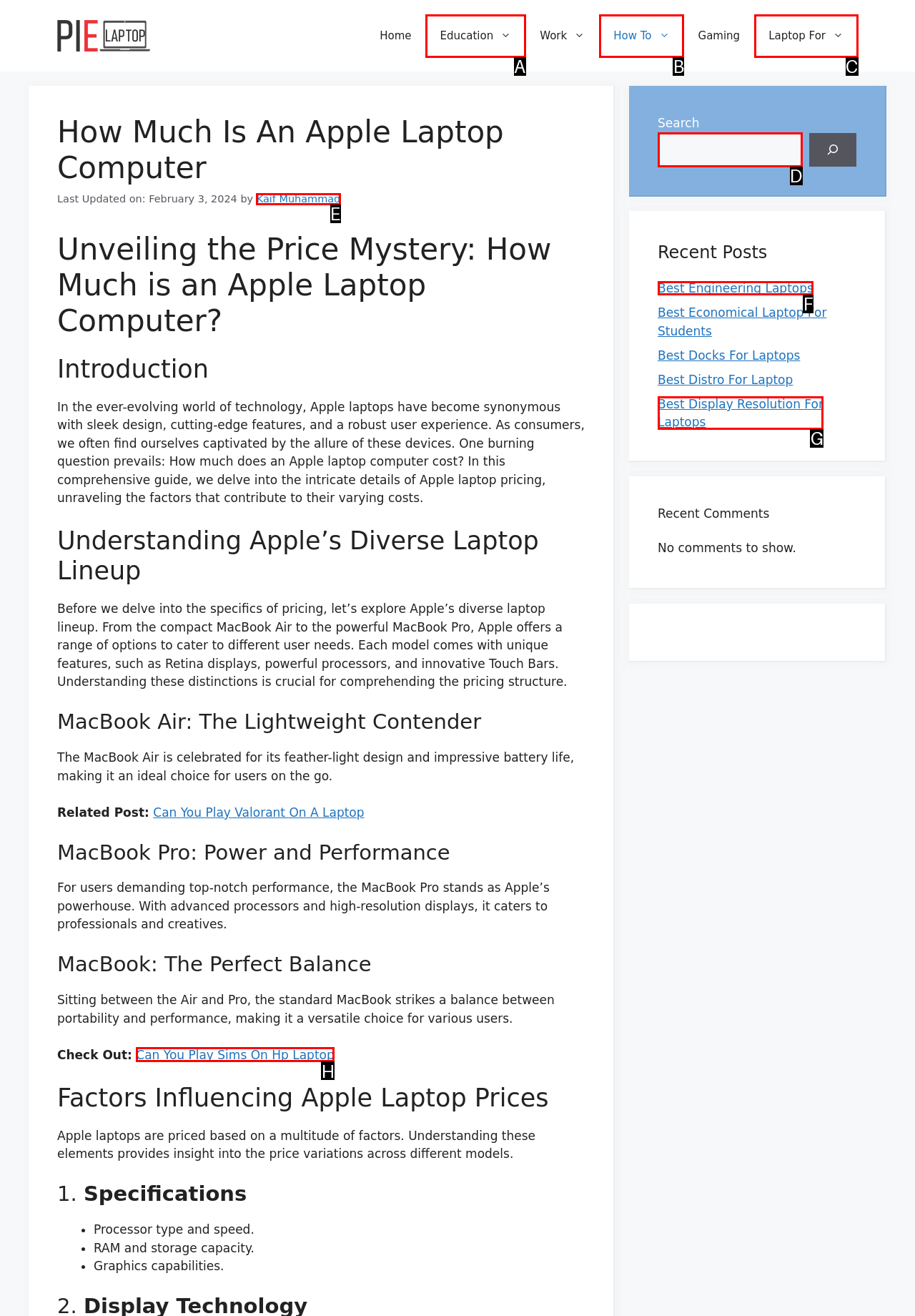Tell me which one HTML element I should click to complete the following task: Click on the 'Best Engineering Laptops' link Answer with the option's letter from the given choices directly.

F